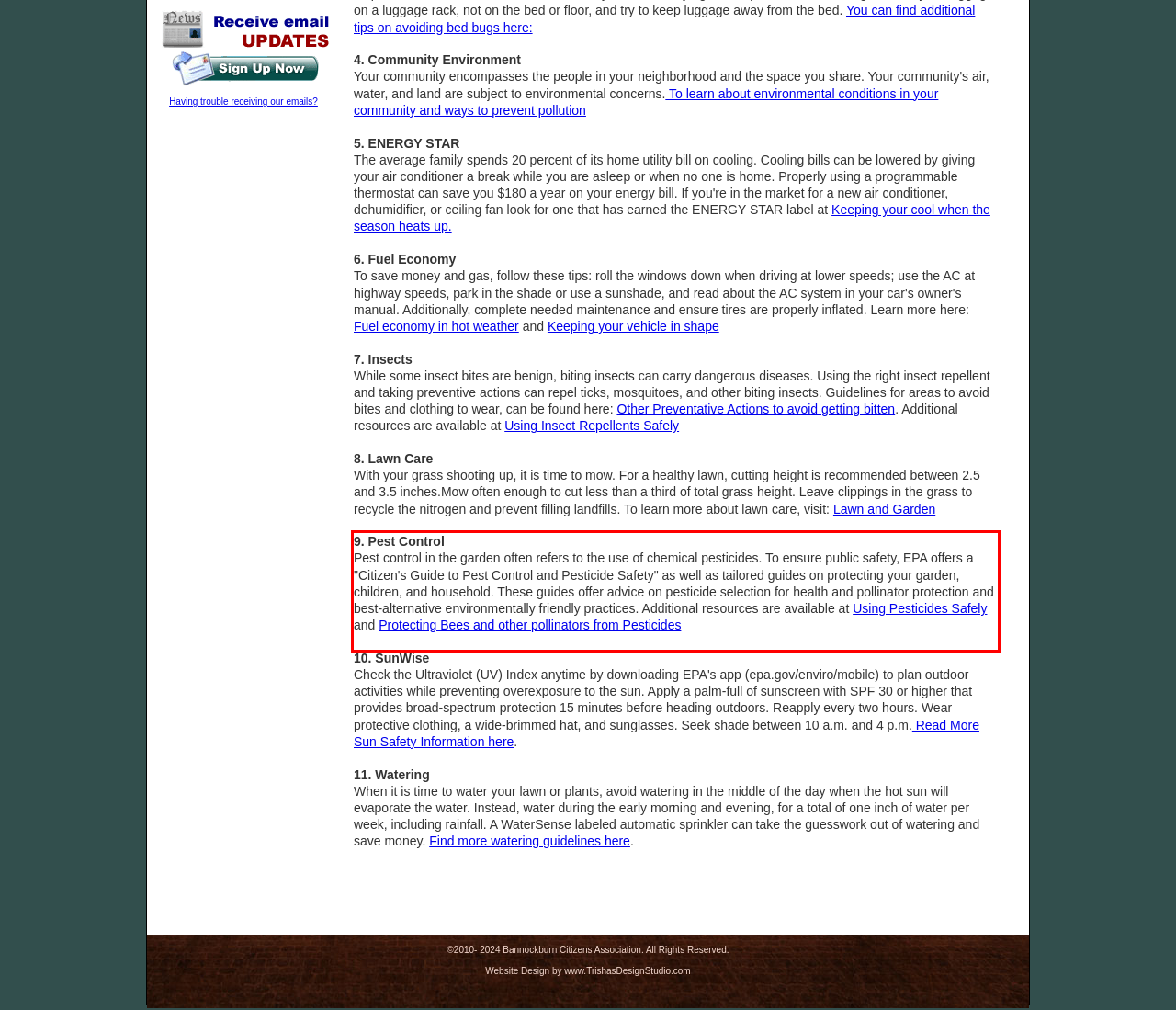Given a screenshot of a webpage containing a red rectangle bounding box, extract and provide the text content found within the red bounding box.

9. Pest Control Pest control in the garden often refers to the use of chemical pesticides. To ensure public safety, EPA offers a "Citizen's Guide to Pest Control and Pesticide Safety" as well as tailored guides on protecting your garden, children, and household. These guides offer advice on pesticide selection for health and pollinator protection and best-alternative environmentally friendly practices. Additional resources are available at Using Pesticides Safely and Protecting Bees and other pollinators from Pesticides